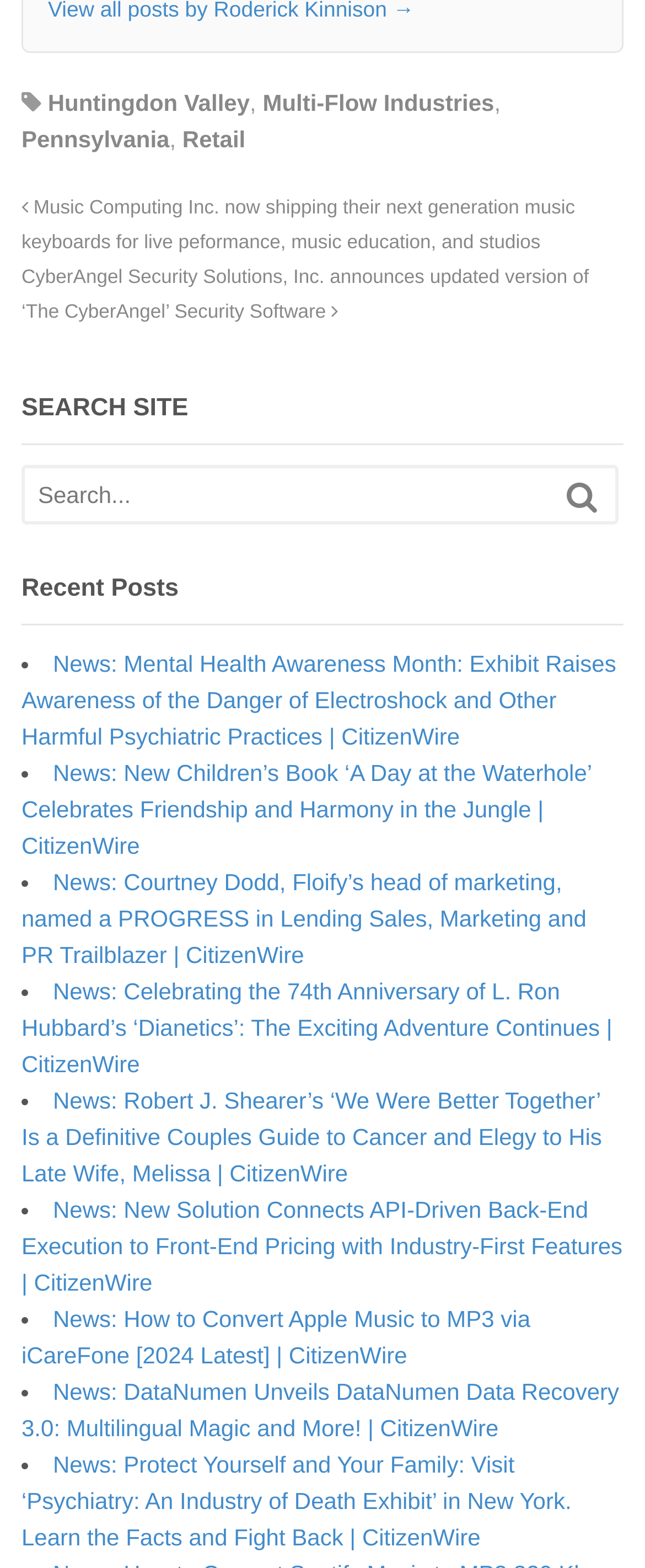How many recent posts are listed on the webpage?
Refer to the image and provide a one-word or short phrase answer.

9